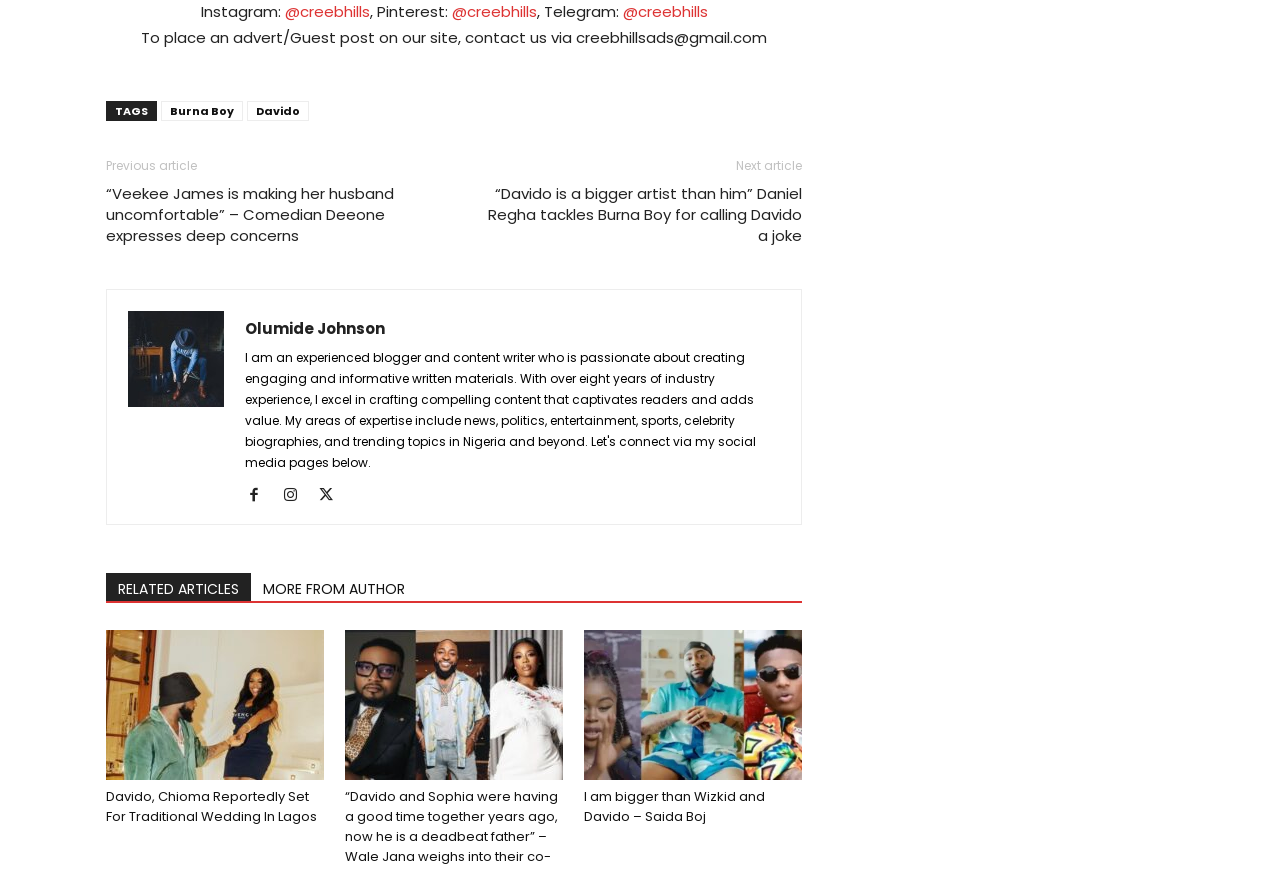What is the category of the articles on this webpage? Look at the image and give a one-word or short phrase answer.

Entertainment